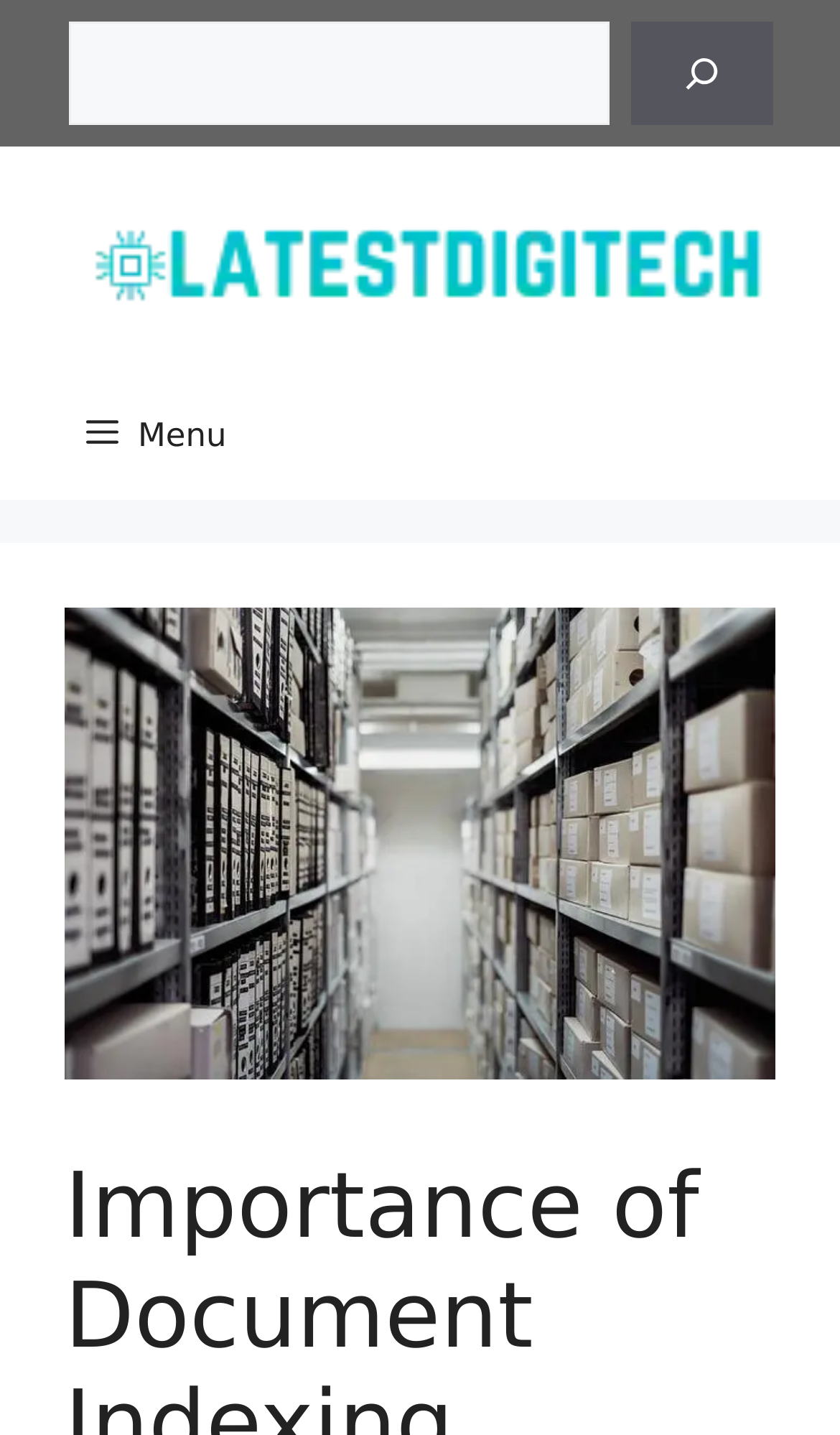Offer a thorough description of the webpage.

The webpage is about the importance of document indexing in information retrieval. At the top-left corner, there is a banner with the site's name "Latestdigitech" accompanied by an image. Below the banner, there is a primary navigation menu with a "Menu" button on the left side. 

On the top-right corner, there is a search function consisting of a search box, a "Search" button, and a small image inside the button. The search function is positioned above the main content area.

The main content area appears to be empty, with no visible text or images. However, the meta description suggests that the page discusses the significance of document indexing in connecting keywords to texts, implying that there may be relevant content or articles below the fold.